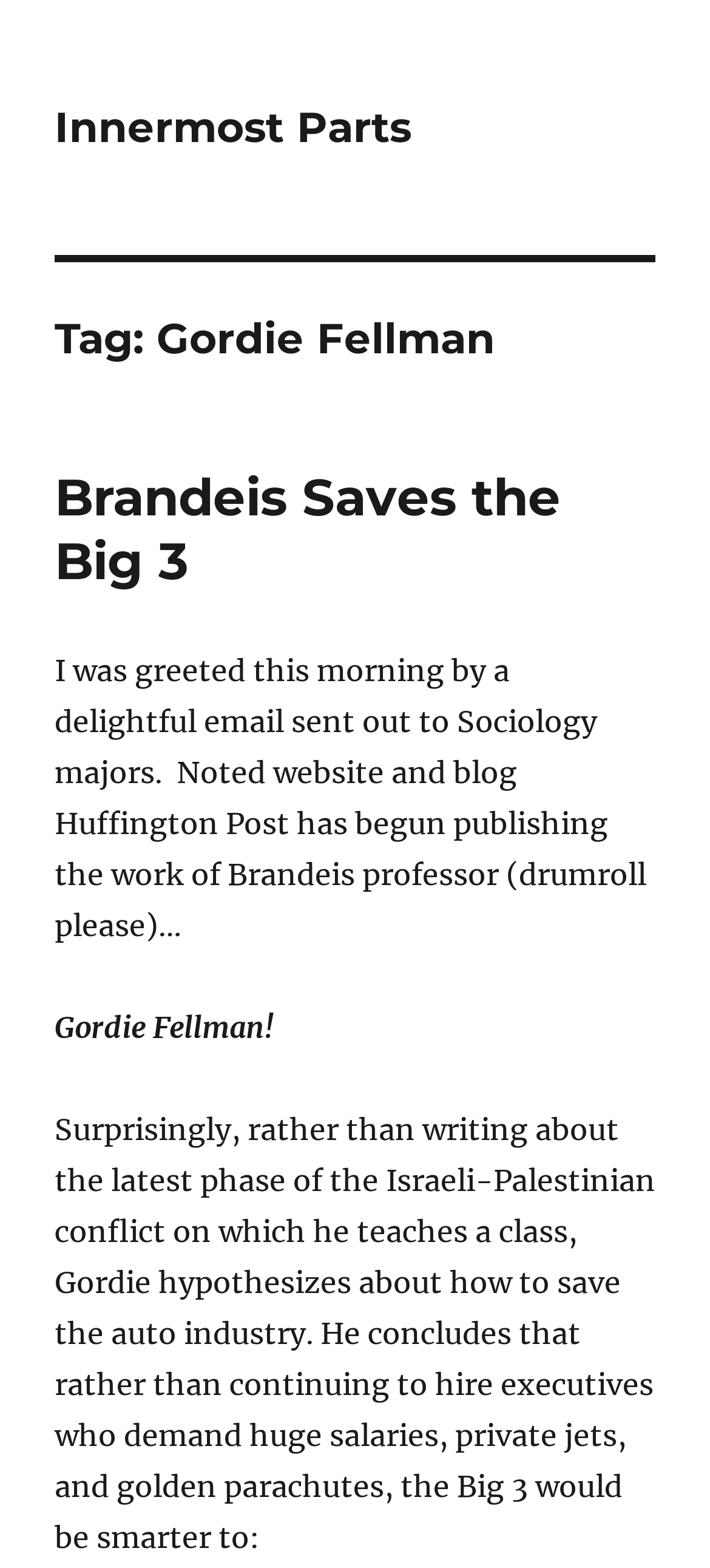Can you find the bounding box coordinates for the UI element given this description: "Brandeis Saves the Big 3"? Provide the coordinates as four float numbers between 0 and 1: [left, top, right, bottom].

[0.077, 0.297, 0.79, 0.377]